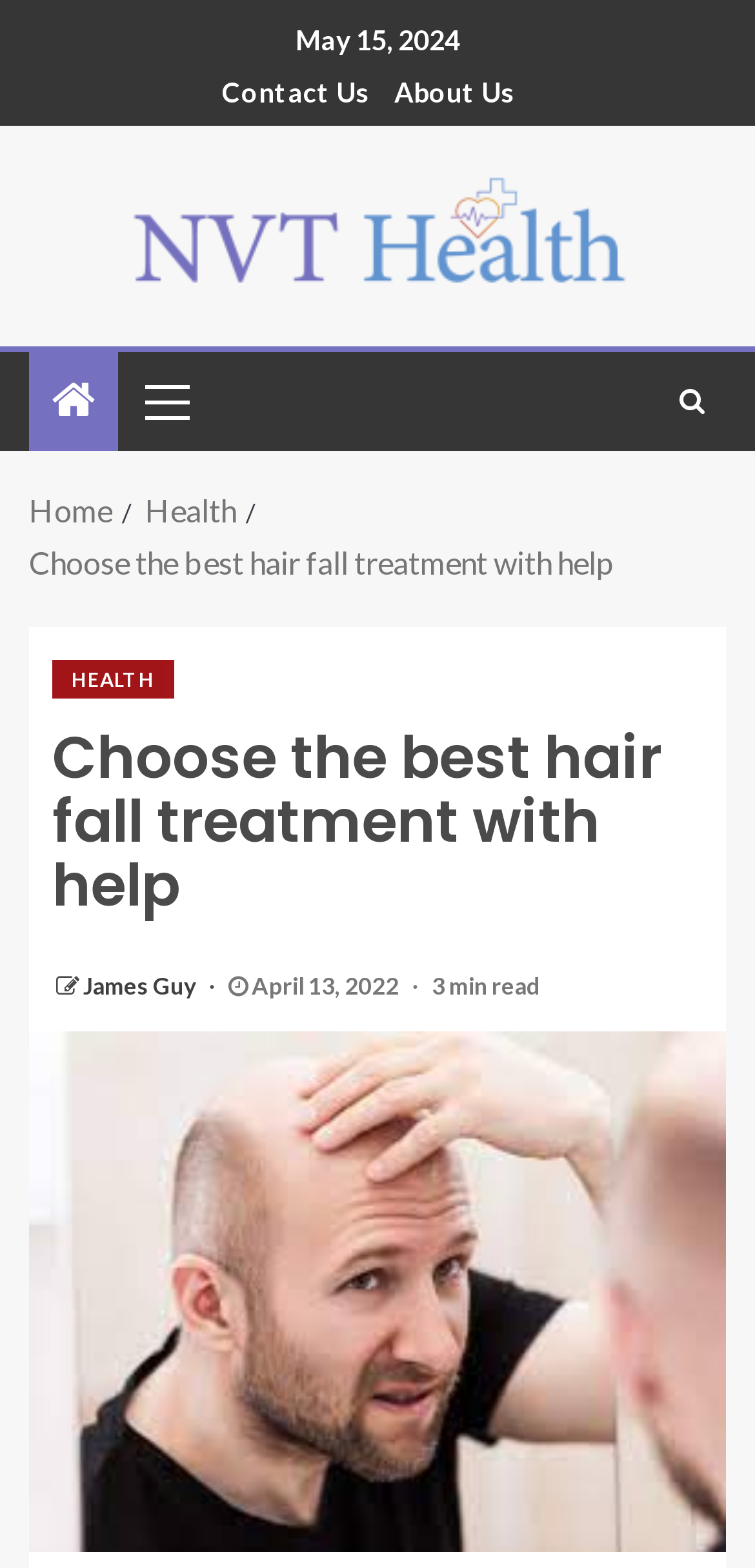Who is the author of the current article?
Please provide a comprehensive answer based on the information in the image.

I found the author of the current article by looking at the article section, where I found a link element with the text 'James Guy', which is likely the author's name.